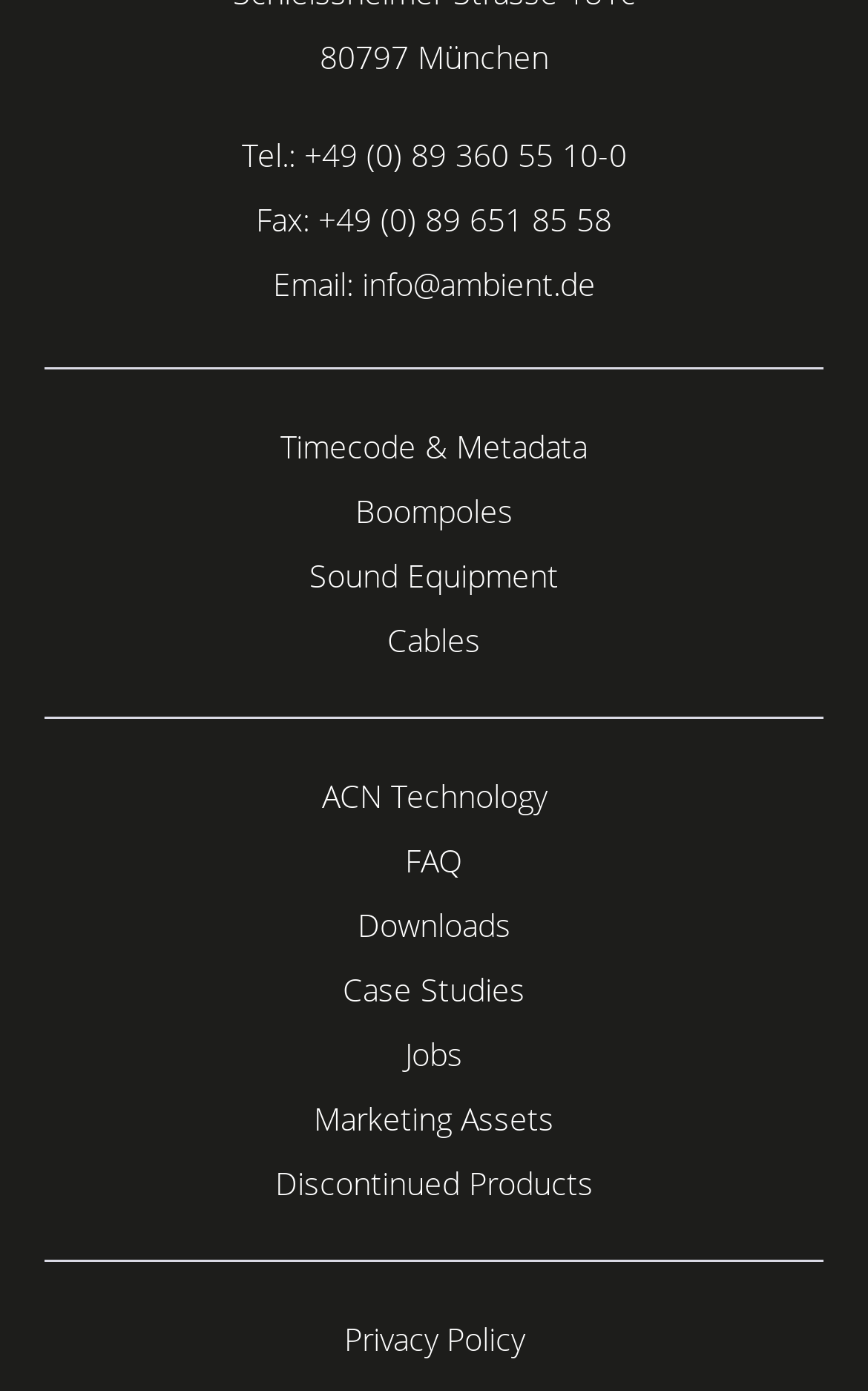Identify the bounding box for the described UI element. Provide the coordinates in (top-left x, top-left y, bottom-right x, bottom-right y) format with values ranging from 0 to 1: Walker

None